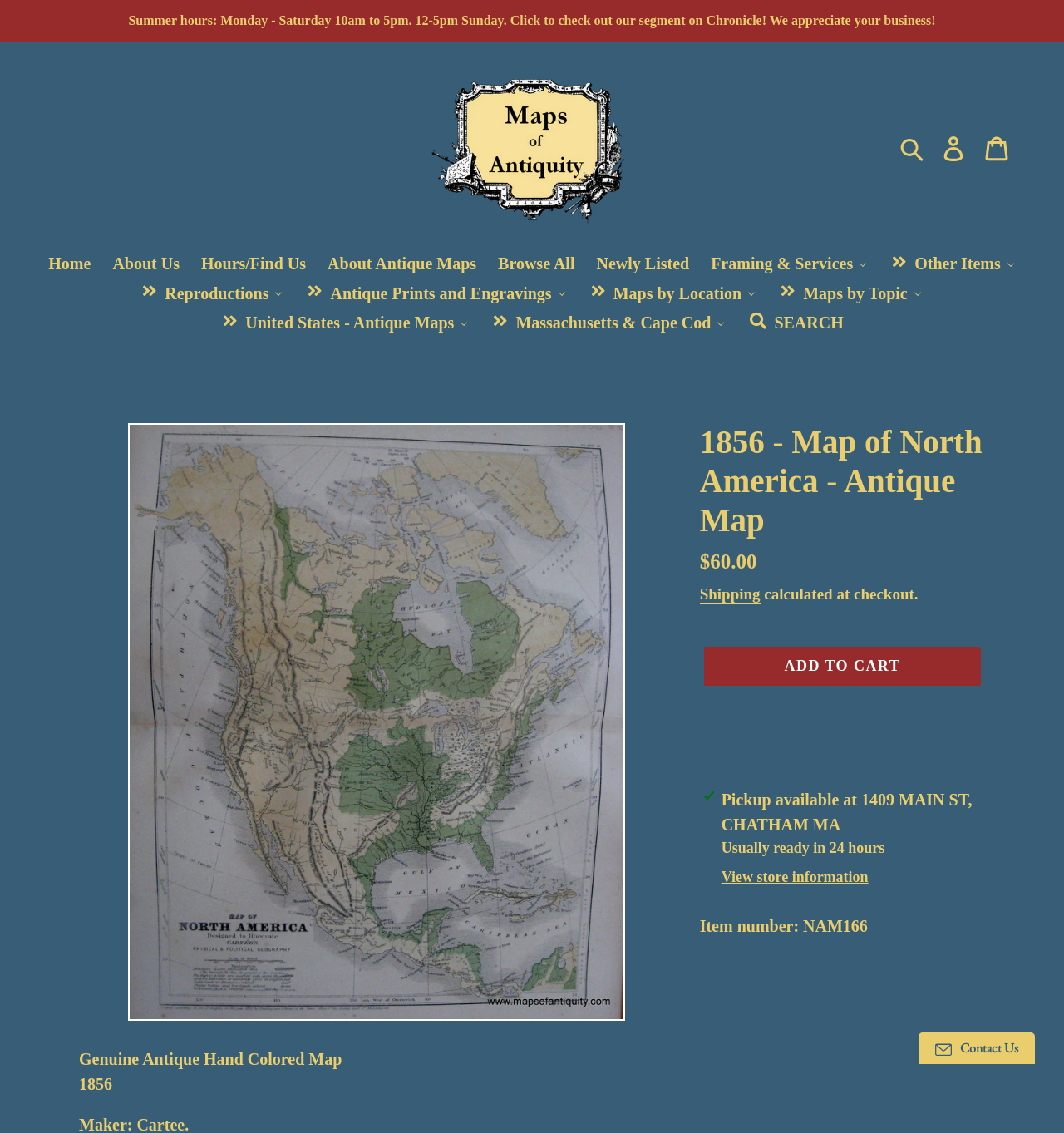Please identify the bounding box coordinates of the element that needs to be clicked to perform the following instruction: "Add to cart".

[0.661, 0.571, 0.922, 0.605]